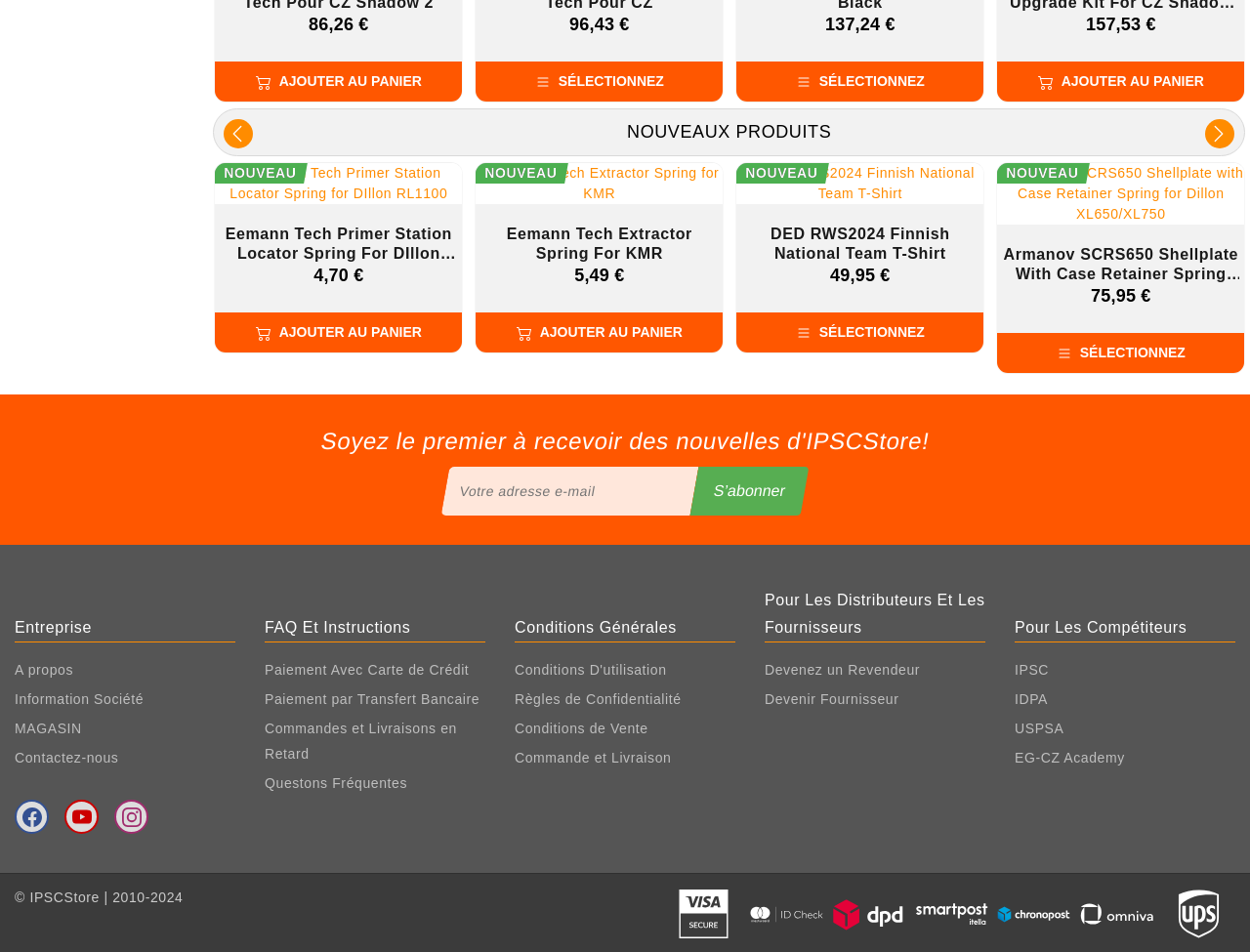Give a short answer using one word or phrase for the question:
Is there a way to navigate to the previous page?

Yes